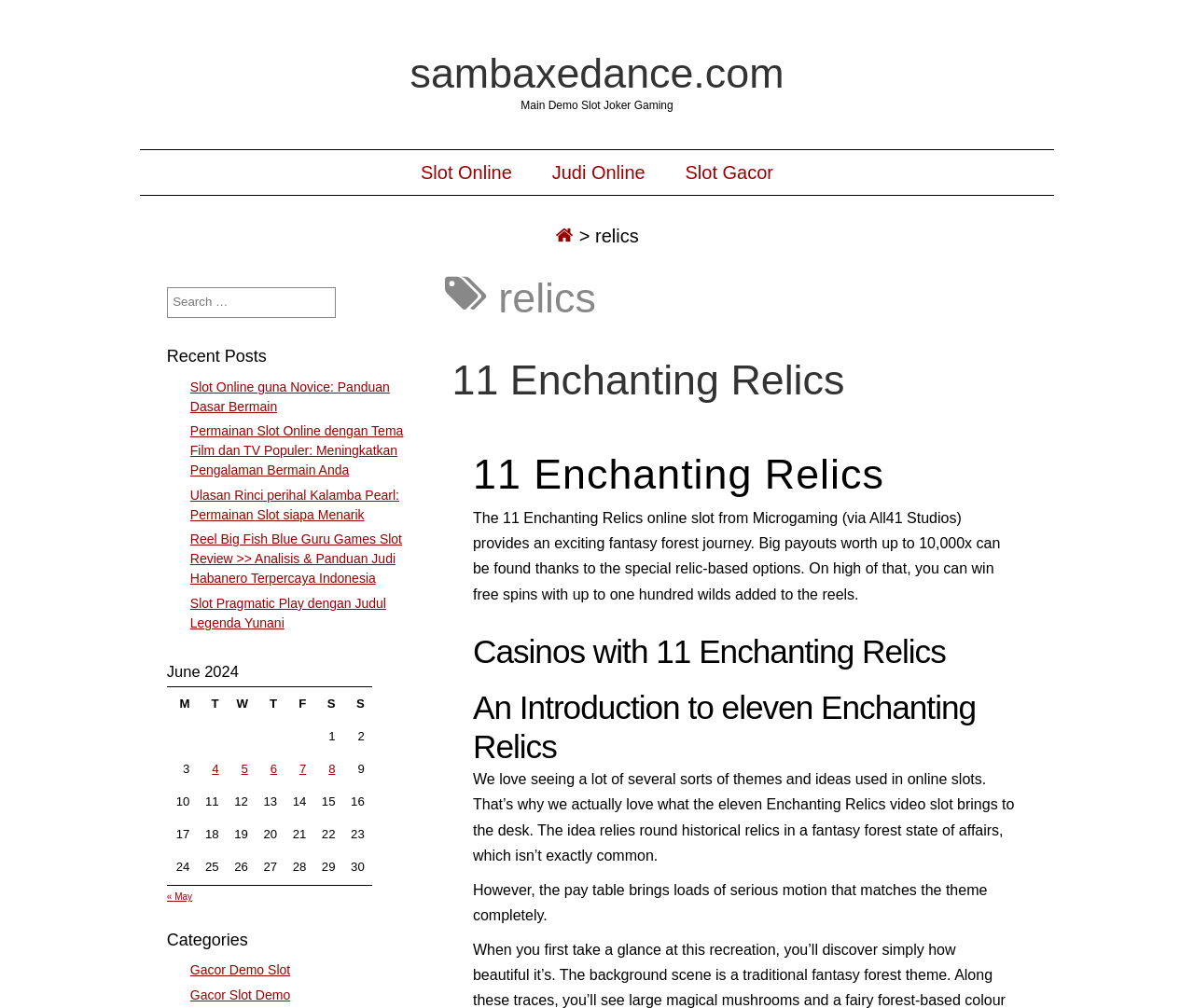Predict the bounding box of the UI element that fits this description: "11 Enchanting Relics".

[0.379, 0.354, 0.707, 0.4]